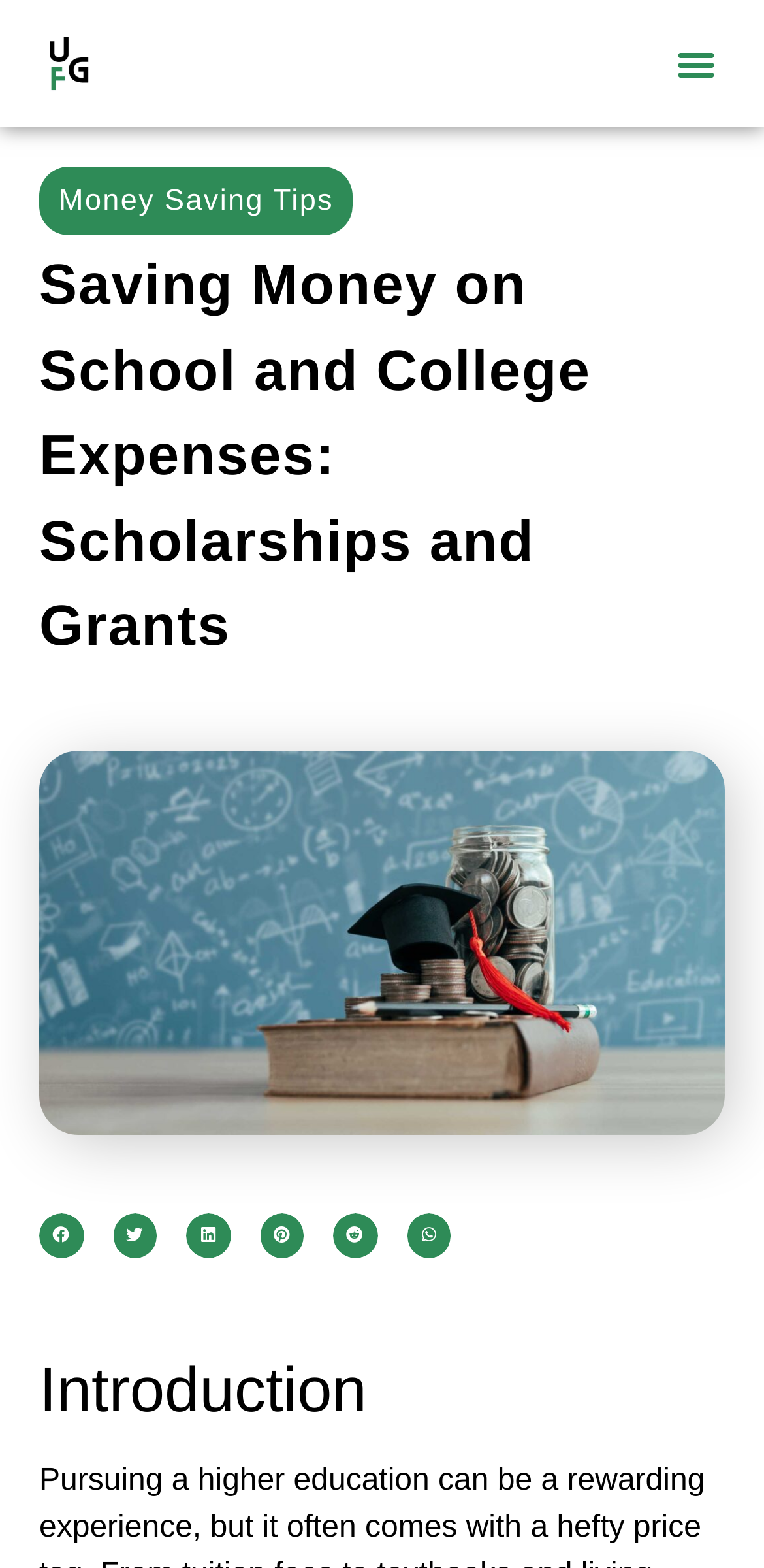Generate a detailed explanation of the webpage's features and information.

The webpage is about saving money on school and college expenses through scholarships and grants. At the top left, there is a link to the "Ultimate Guide For Finance" accompanied by an image with the same name. On the top right, there is a "Menu Toggle" button. 

Below the top section, the main title "Saving Money on School and College Expenses: Scholarships and Grants" is prominently displayed. Underneath the title, there is a large figure that takes up most of the width of the page, which is an image related to the topic. 

On the bottom left, there are social media sharing buttons, including "Share on facebook", "Share on twitter", "Share on linkedin", "Share on pinterest", "Share on reddit", and "Share on whatsapp", arranged horizontally. 

Finally, at the very bottom, there is a heading titled "Introduction", which likely marks the beginning of the article's content.